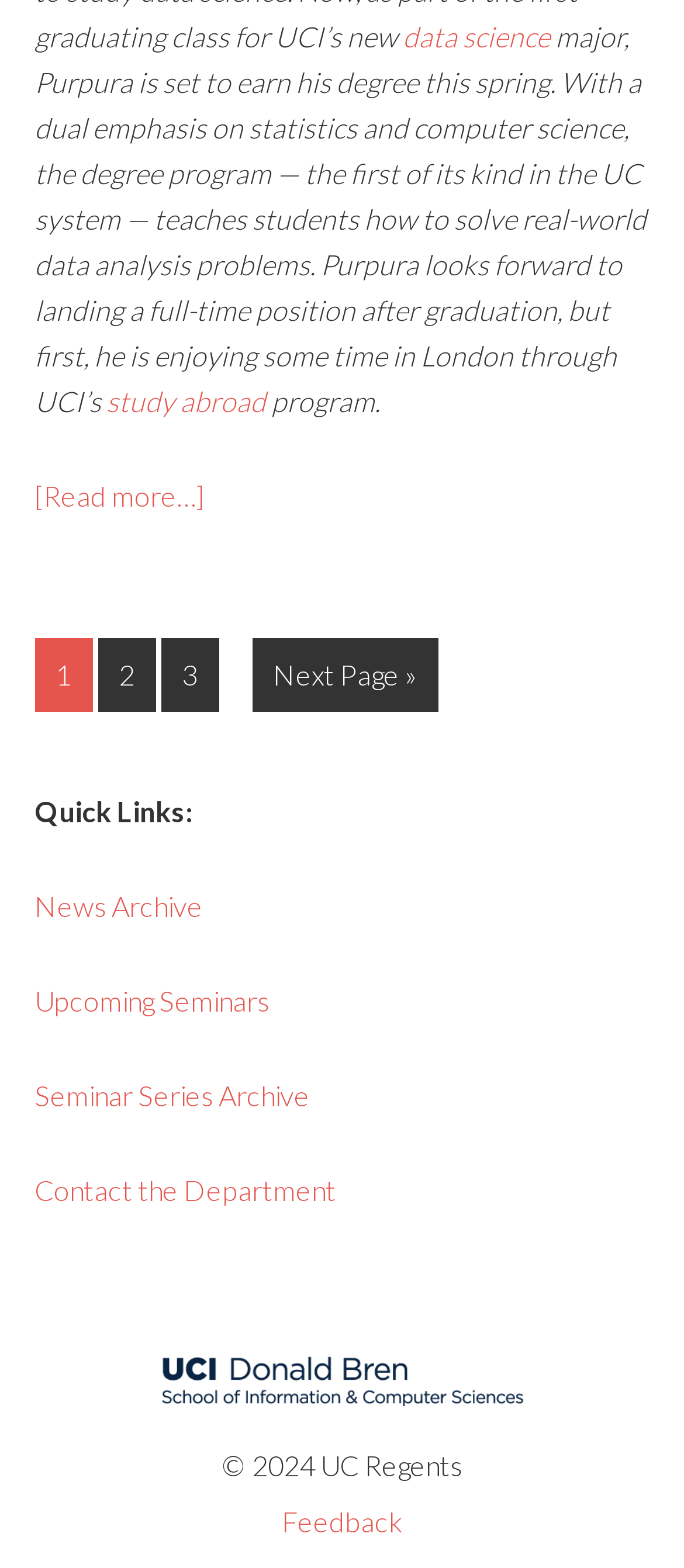What is the purpose of the 'Quick Links' section?
Give a detailed explanation using the information visible in the image.

The 'Quick Links' section, located in the Primary Sidebar, contains links to various pages such as 'News Archive', 'Upcoming Seminars', and 'Contact the Department', which suggests that its purpose is to provide shortcuts to frequently accessed pages.